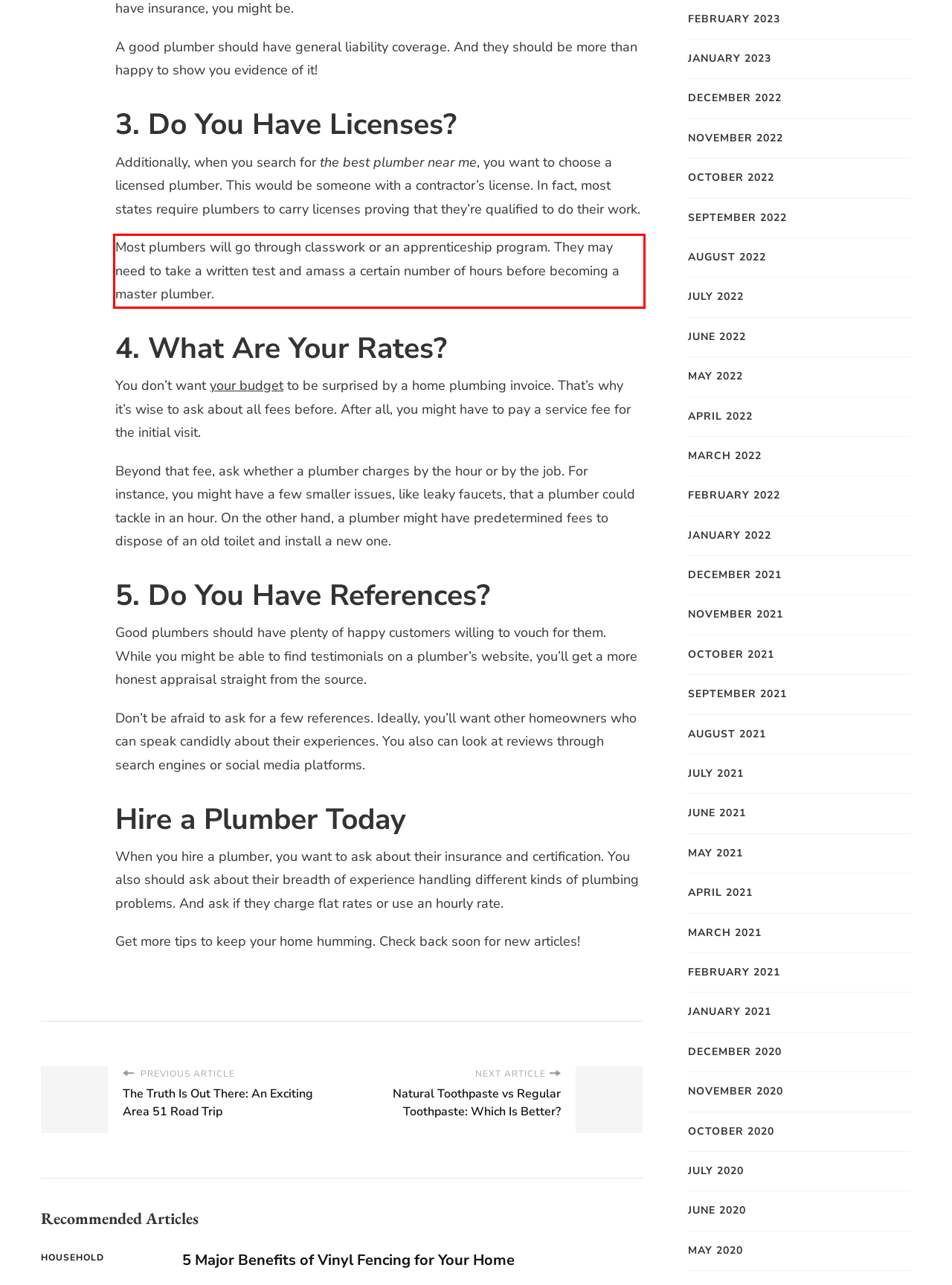Using OCR, extract the text content found within the red bounding box in the given webpage screenshot.

Most plumbers will go through classwork or an apprenticeship program. They may need to take a written test and amass a certain number of hours before becoming a master plumber.